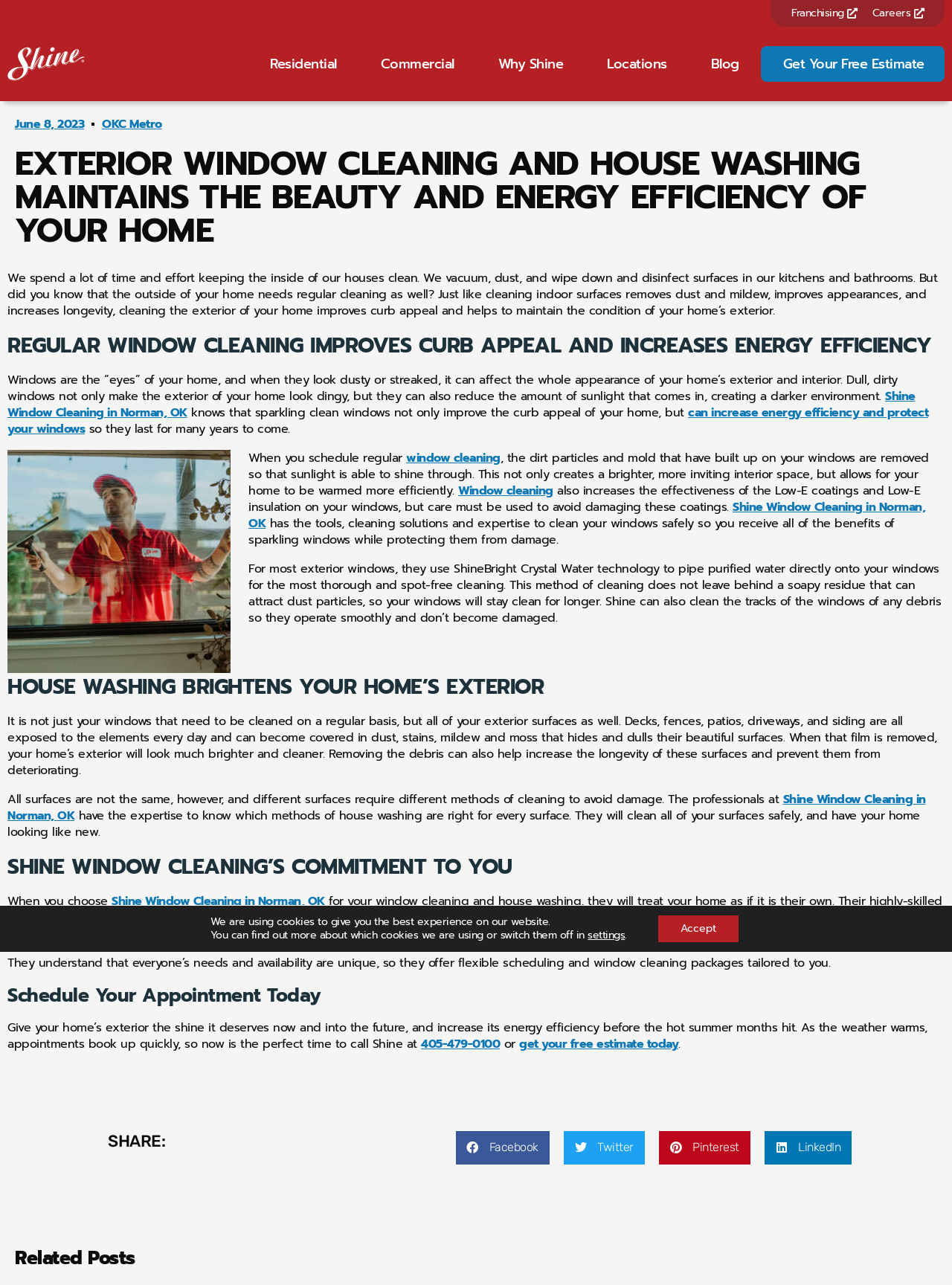Please provide a detailed answer to the question below by examining the image:
How can you schedule an appointment with Shine Window Cleaning?

The webpage provides two ways to schedule an appointment with Shine Window Cleaning. You can either call them at 405-479-0100 or get a free estimate by clicking on the 'Get Your Free Estimate' button. This information is provided in the section 'Schedule Your Appointment Today'.